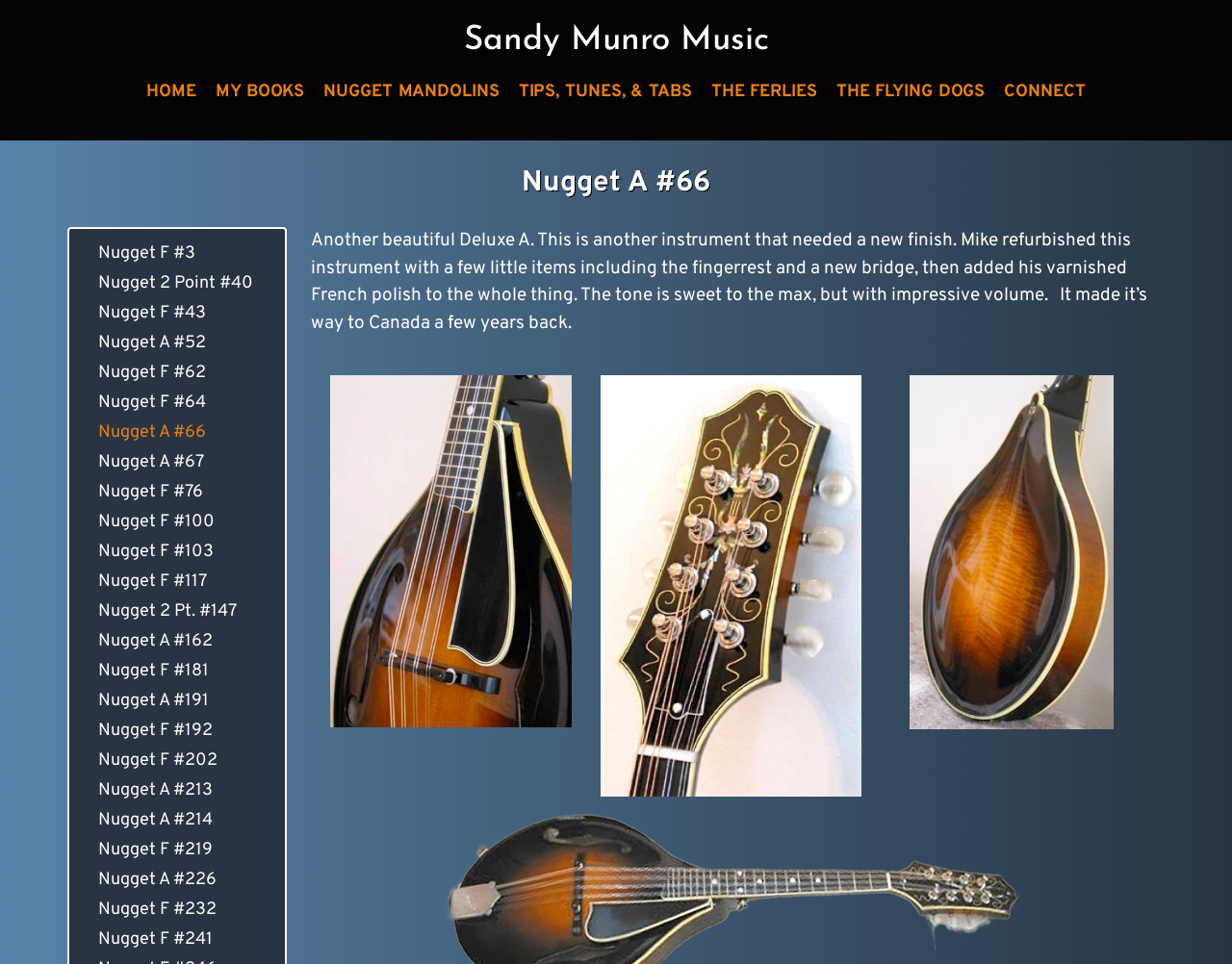Where did the instrument go a few years back?
Based on the visual details in the image, please answer the question thoroughly.

According to the description, 'It made it’s way to Canada a few years back.' Therefore, the instrument went to Canada a few years back.